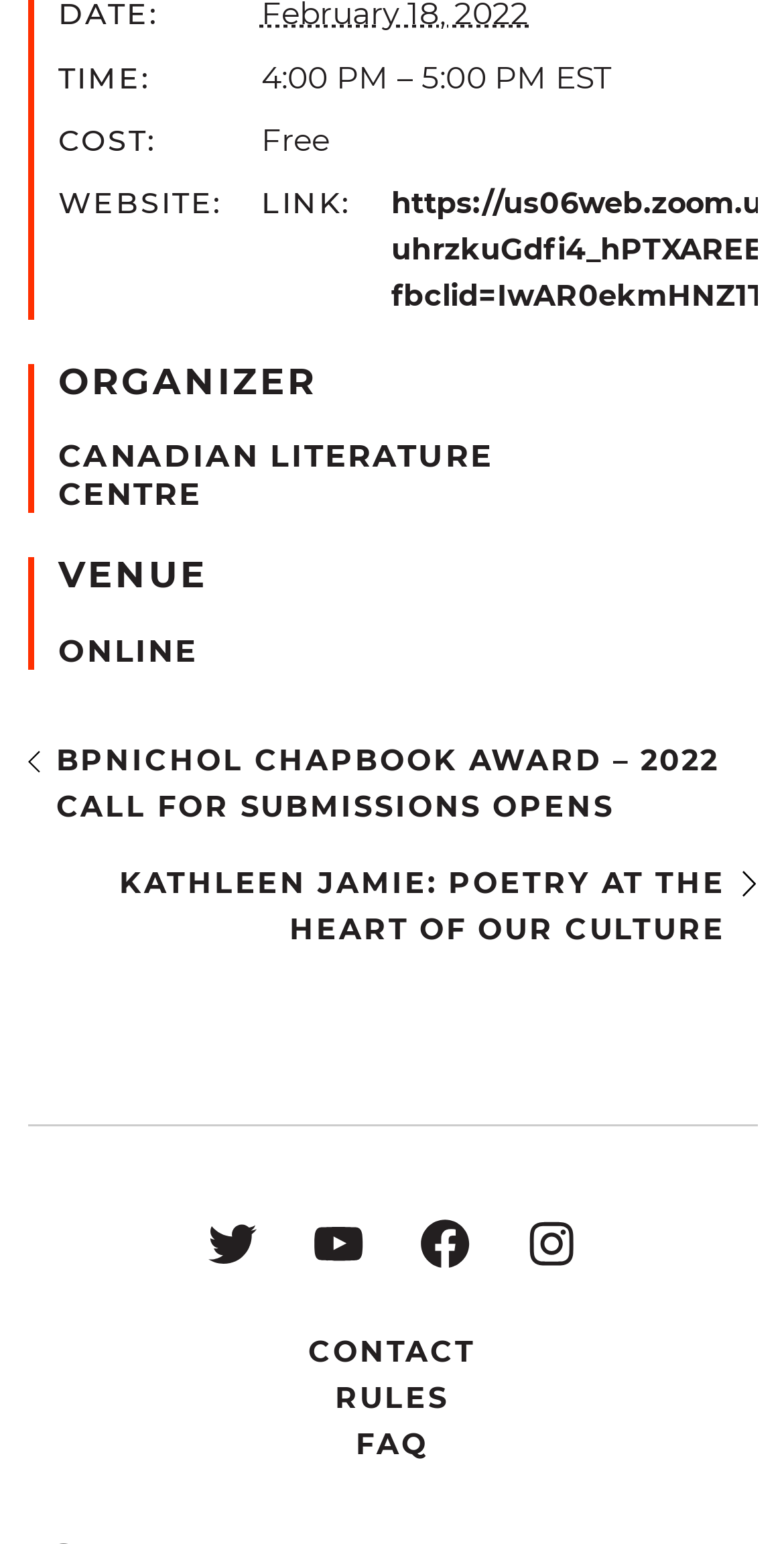Determine the bounding box coordinates of the clickable element to complete this instruction: "View event details". Provide the coordinates in the format of four float numbers between 0 and 1, [left, top, right, bottom].

[0.075, 0.41, 0.965, 0.434]